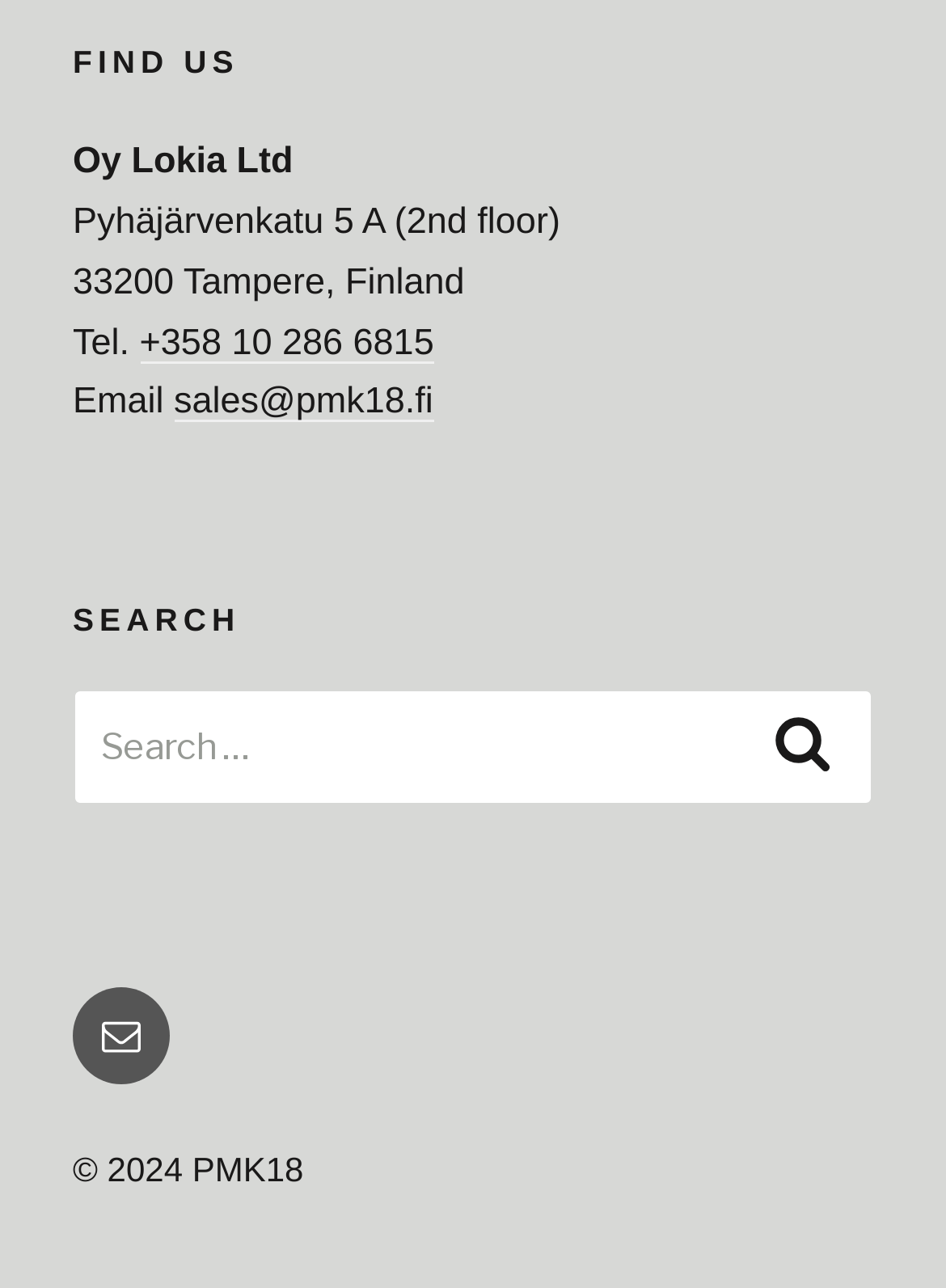Find the bounding box of the UI element described as: "+358 10 286 6815". The bounding box coordinates should be given as four float values between 0 and 1, i.e., [left, top, right, bottom].

[0.147, 0.25, 0.459, 0.282]